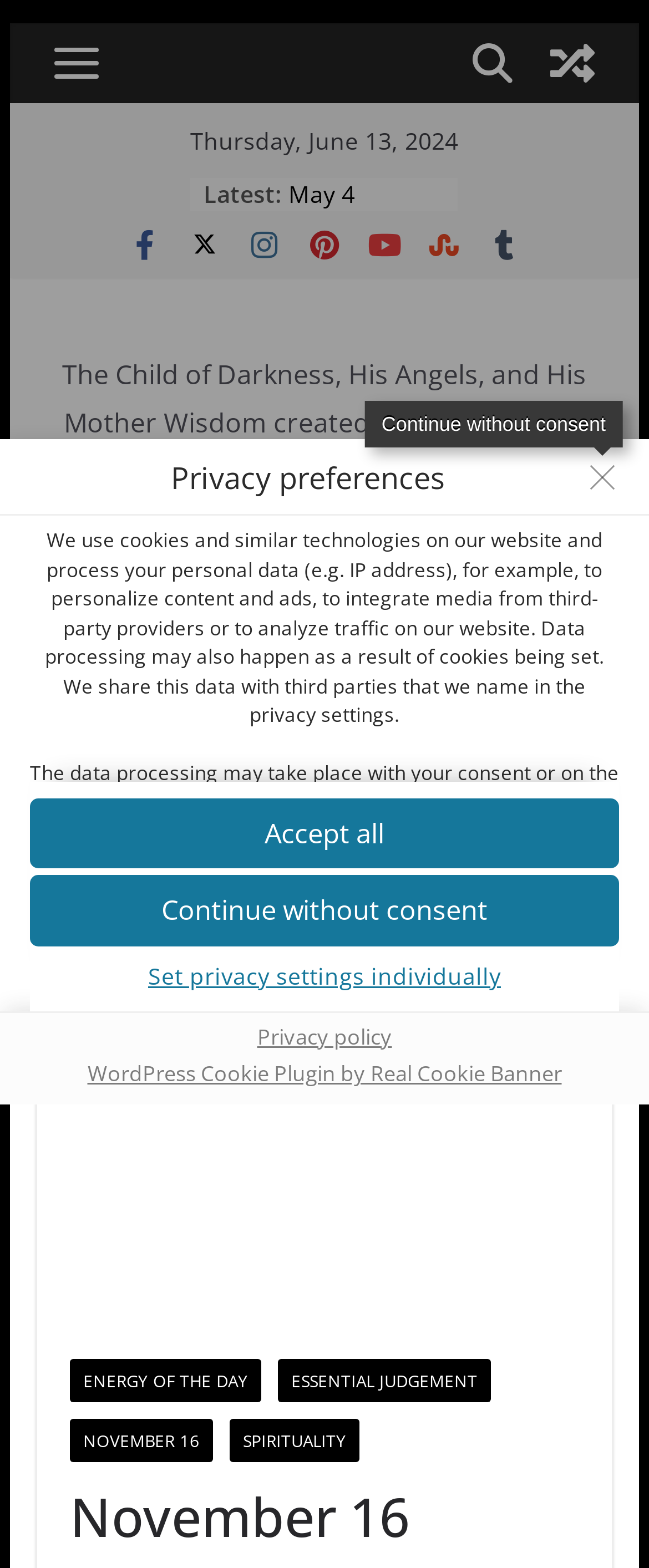Pinpoint the bounding box coordinates of the area that should be clicked to complete the following instruction: "Read privacy policy". The coordinates must be given as four float numbers between 0 and 1, i.e., [left, top, right, bottom].

[0.455, 0.559, 0.922, 0.594]